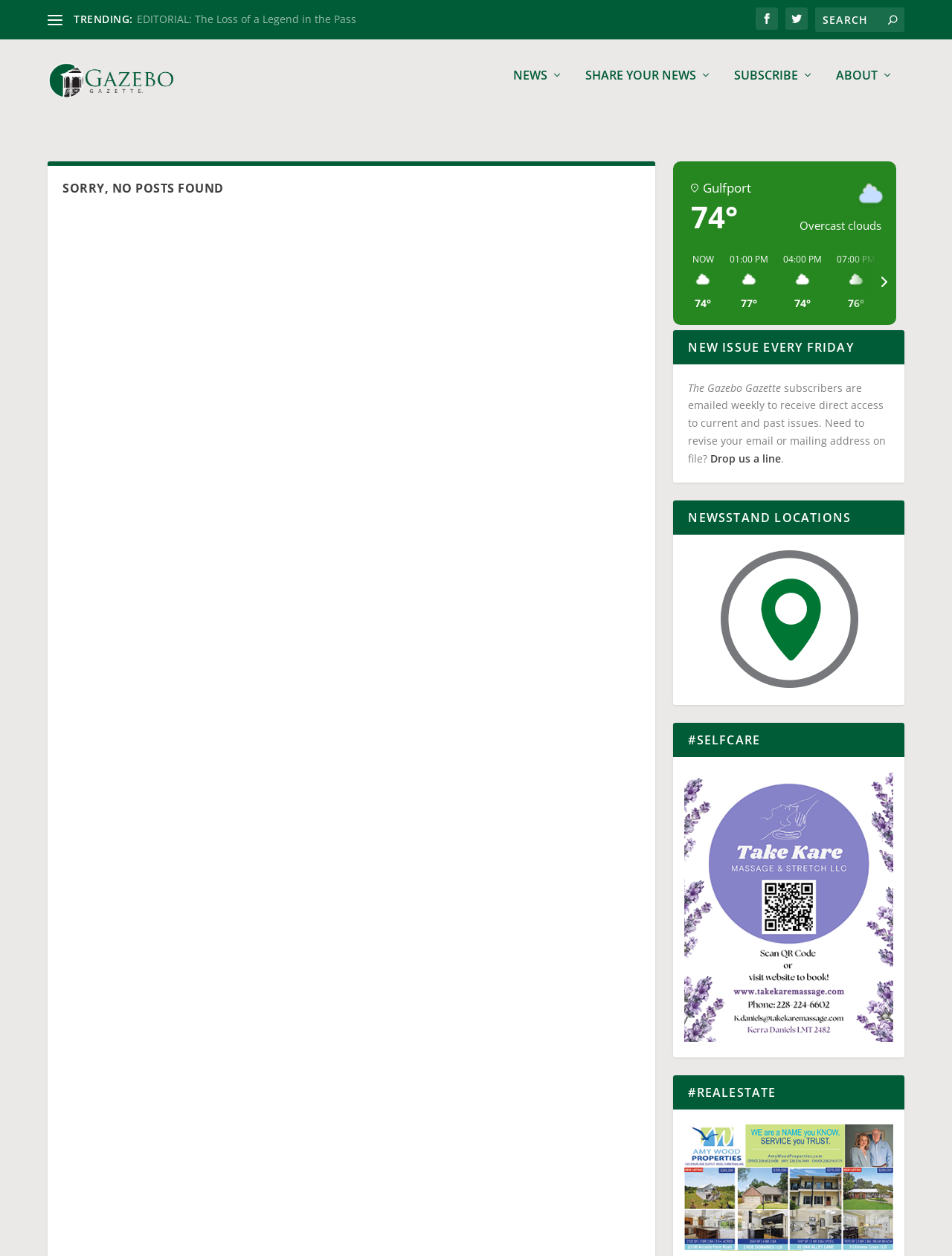Indicate the bounding box coordinates of the element that must be clicked to execute the instruction: "Search for something". The coordinates should be given as four float numbers between 0 and 1, i.e., [left, top, right, bottom].

[0.856, 0.006, 0.95, 0.025]